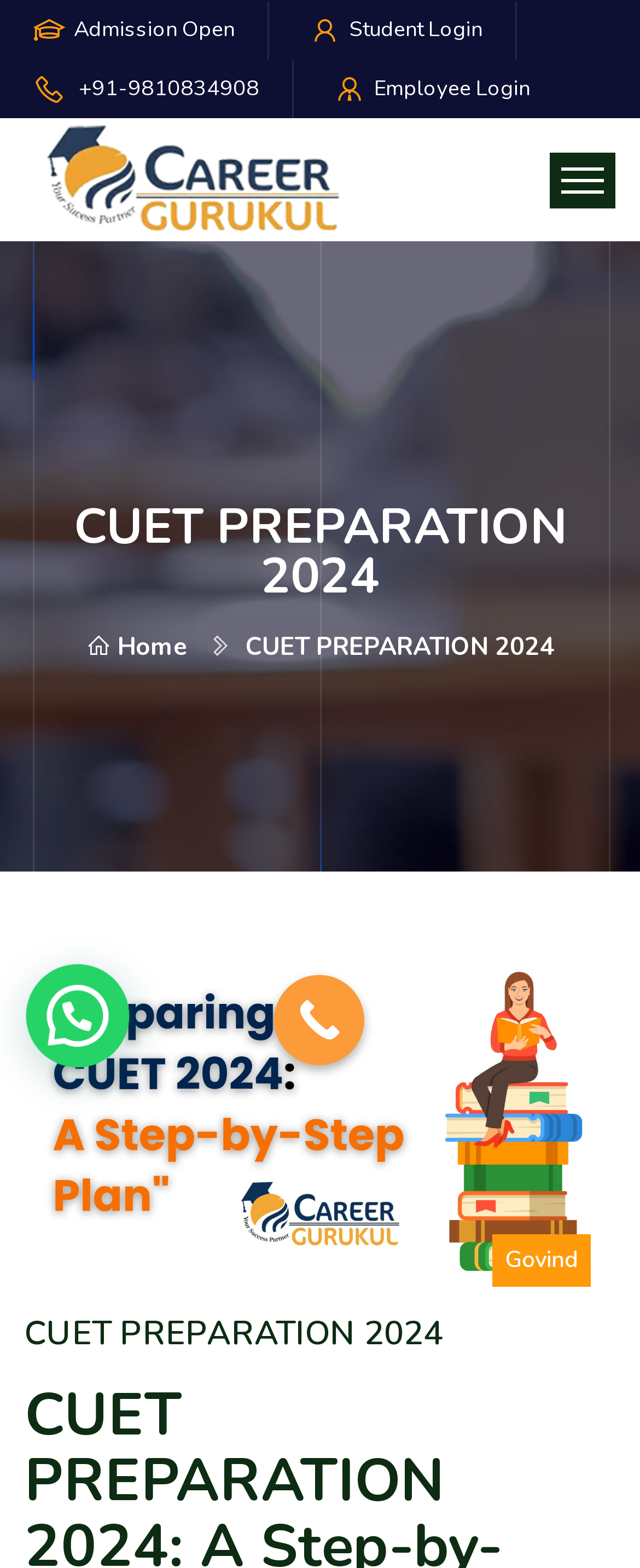Please provide a detailed answer to the question below by examining the image:
How many login options are available on the webpage?

I looked for links or buttons that could represent login options and found two: 'Student Login' and 'Employee Login'.